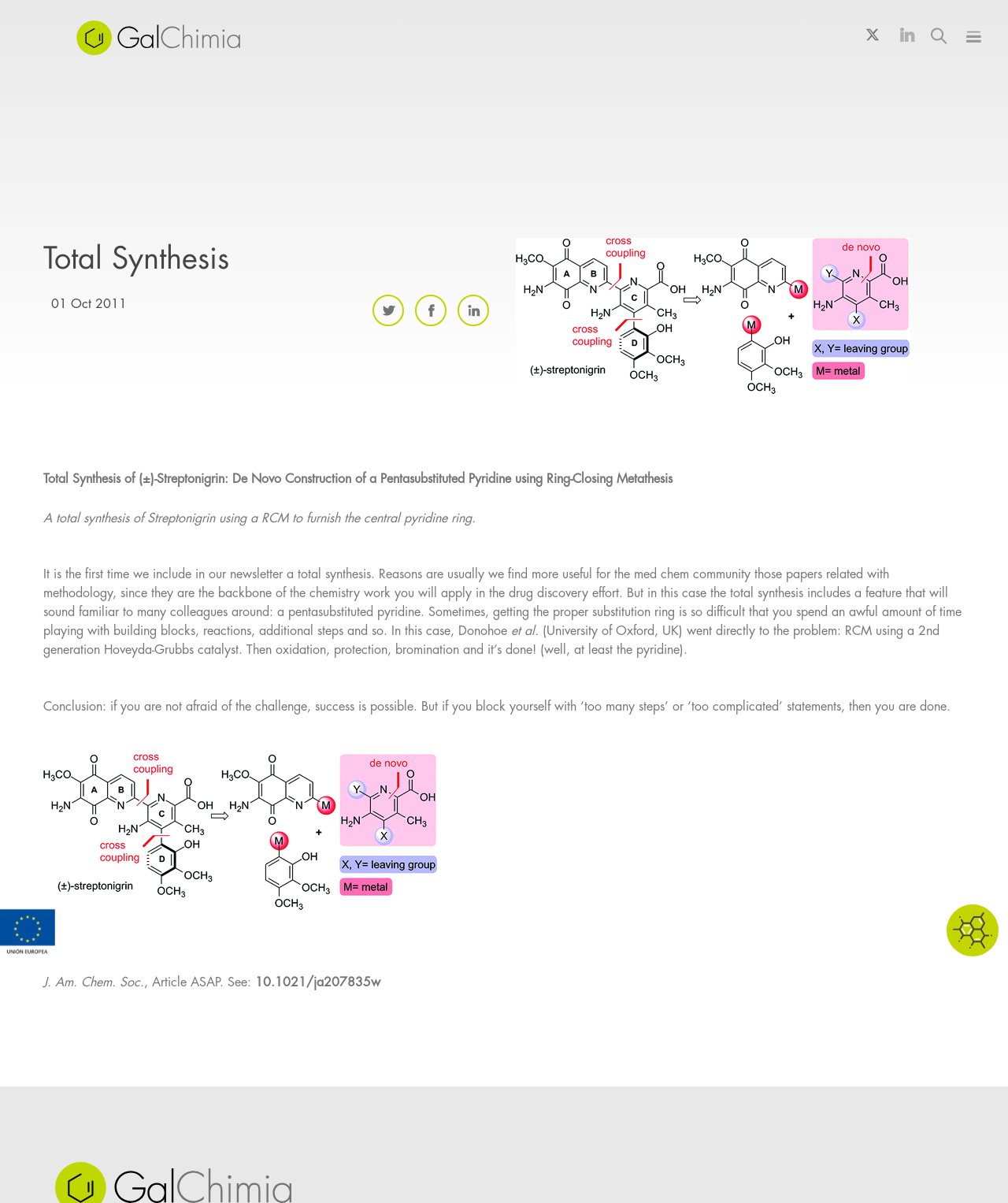Locate the bounding box coordinates of the clickable region to complete the following instruction: "Read the news."

[0.033, 0.122, 0.975, 0.154]